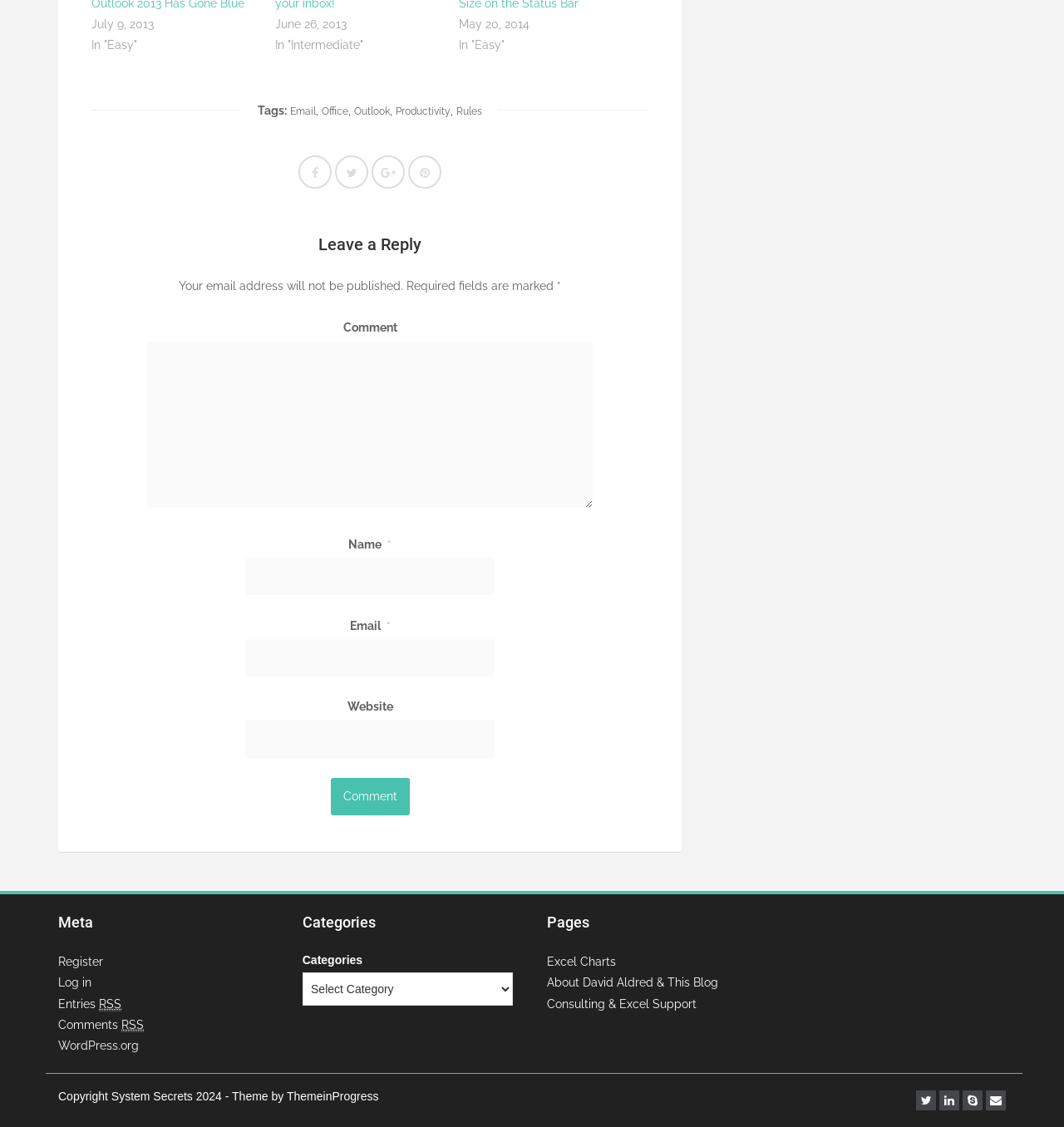What is the date of the first post?
Please provide a comprehensive answer based on the details in the screenshot.

The date of the first post can be found at the top of the webpage, where it says 'July 9, 2013' in a static text element.